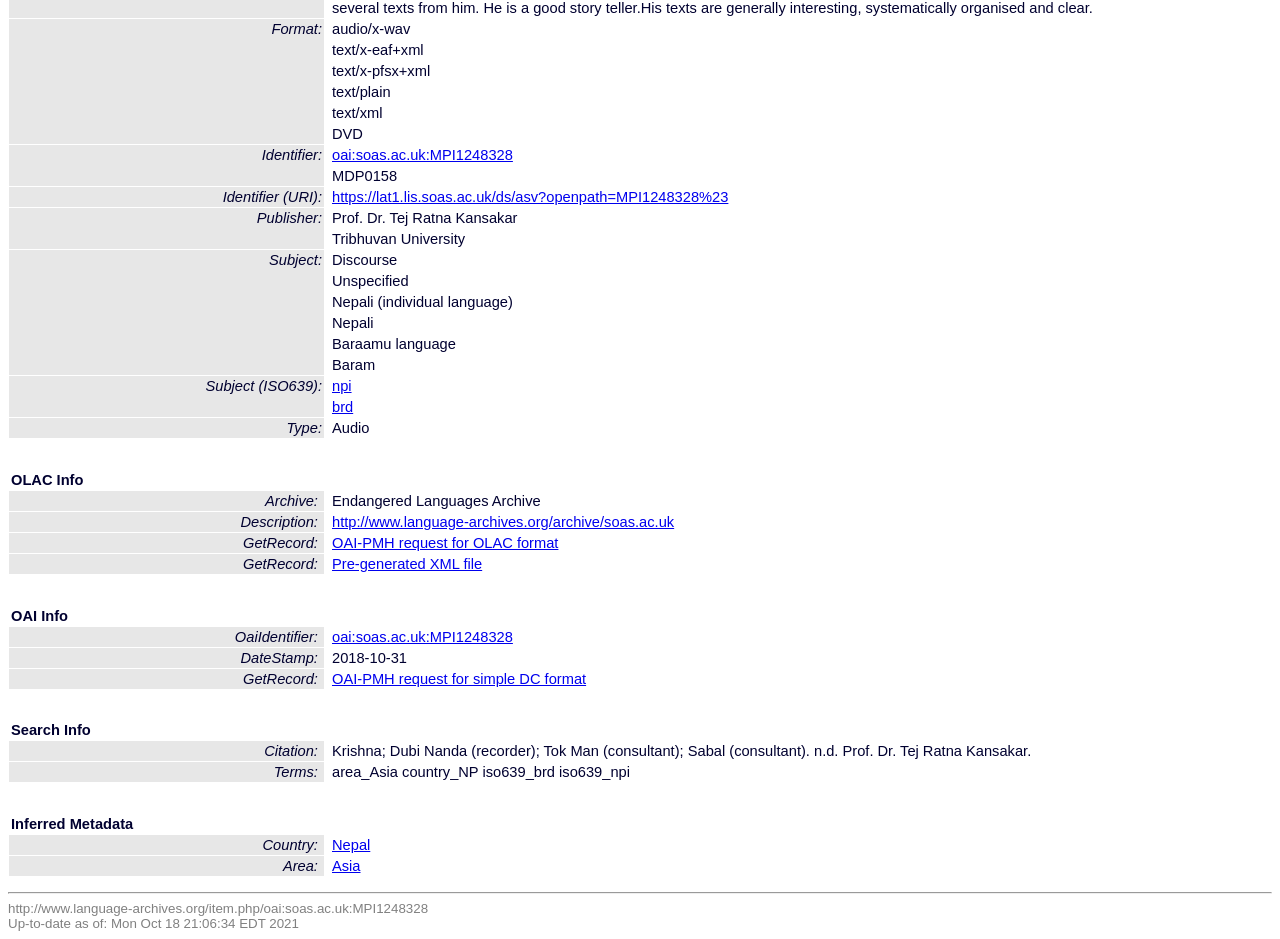Given the following UI element description: "Pre-generated XML file", find the bounding box coordinates in the webpage screenshot.

[0.259, 0.592, 0.377, 0.609]